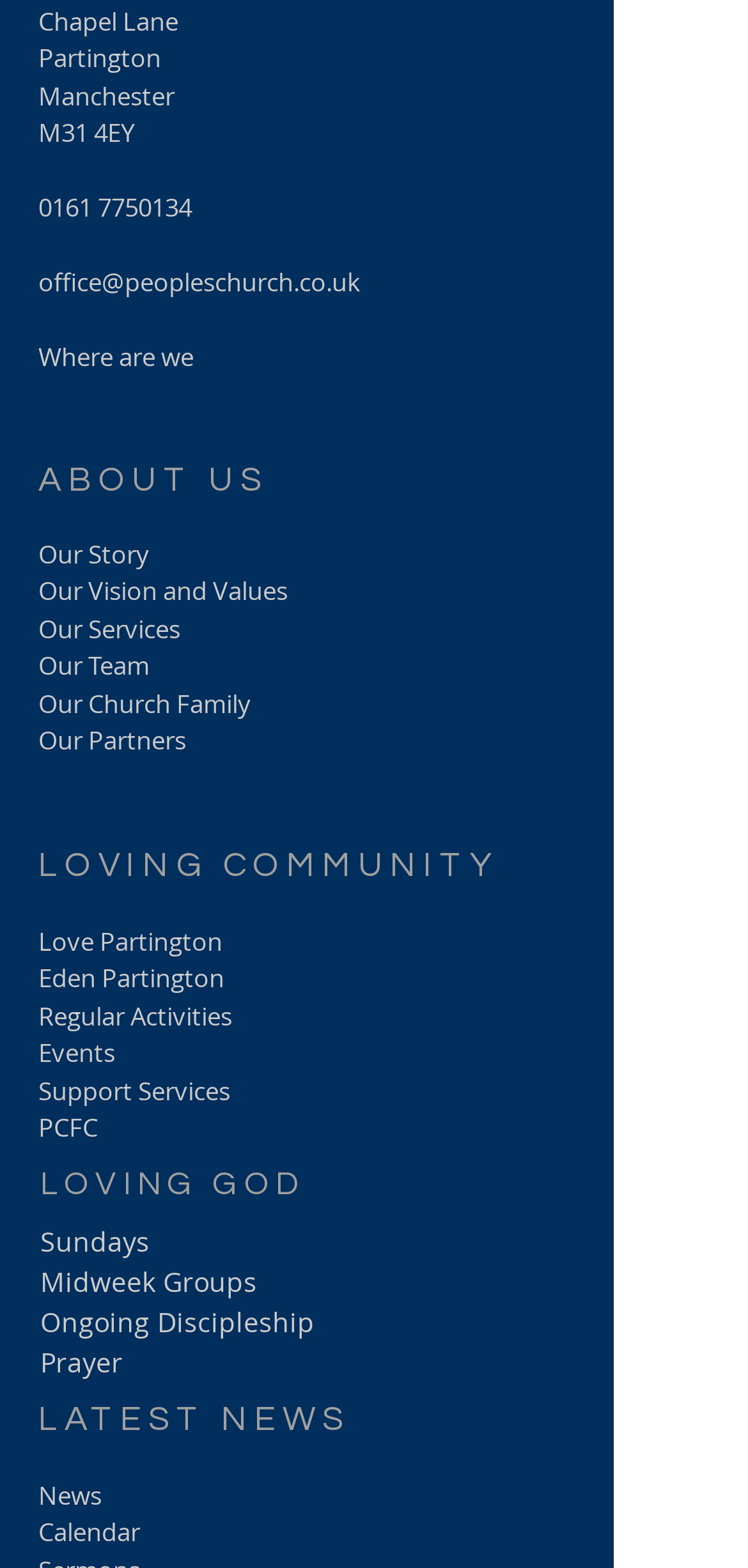Show the bounding box coordinates of the region that should be clicked to follow the instruction: "Visit our YouTube channel."

[0.295, 0.252, 0.356, 0.282]